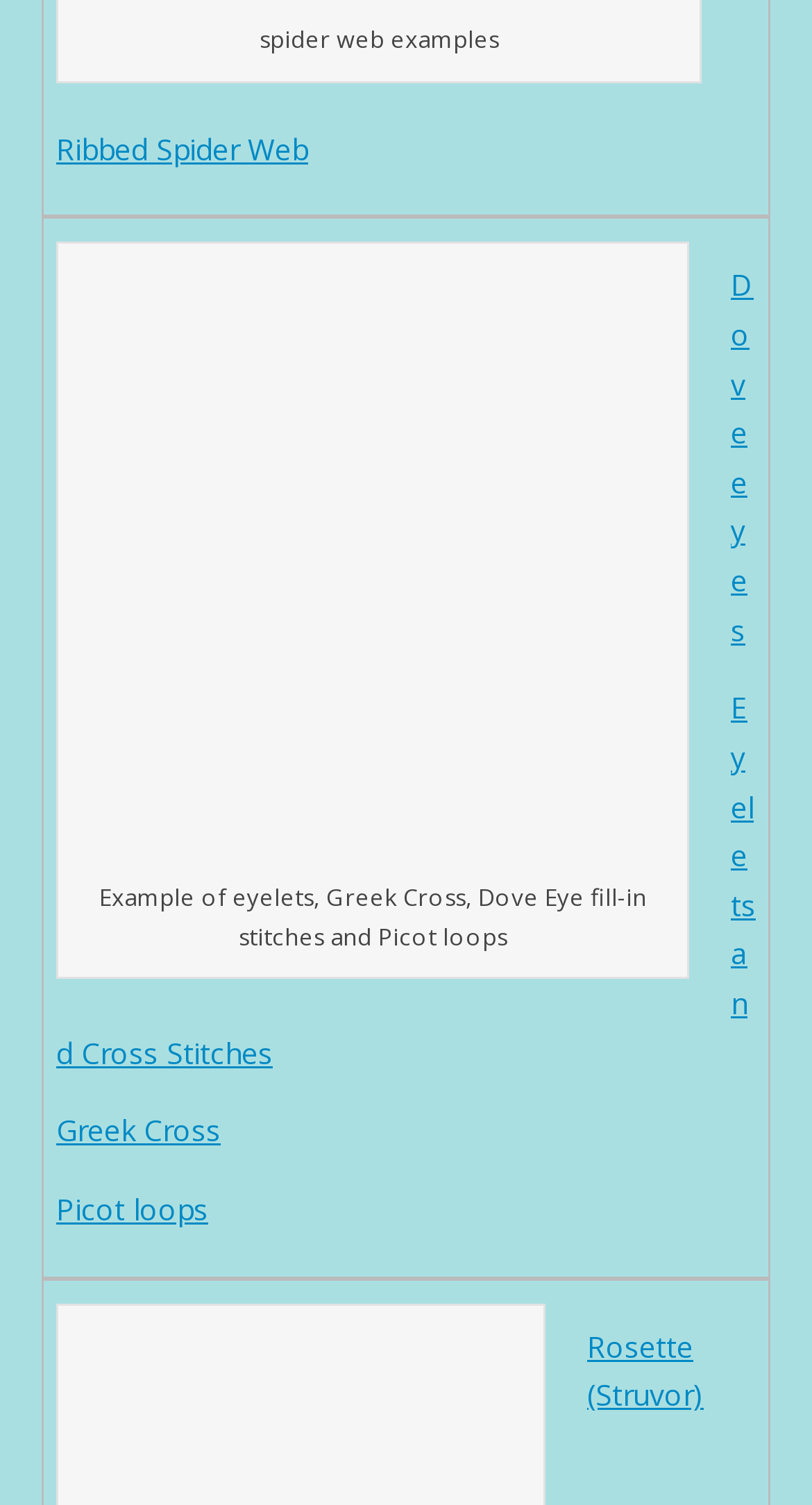What is the first example of stitches mentioned?
Answer with a single word or phrase, using the screenshot for reference.

Eyelets